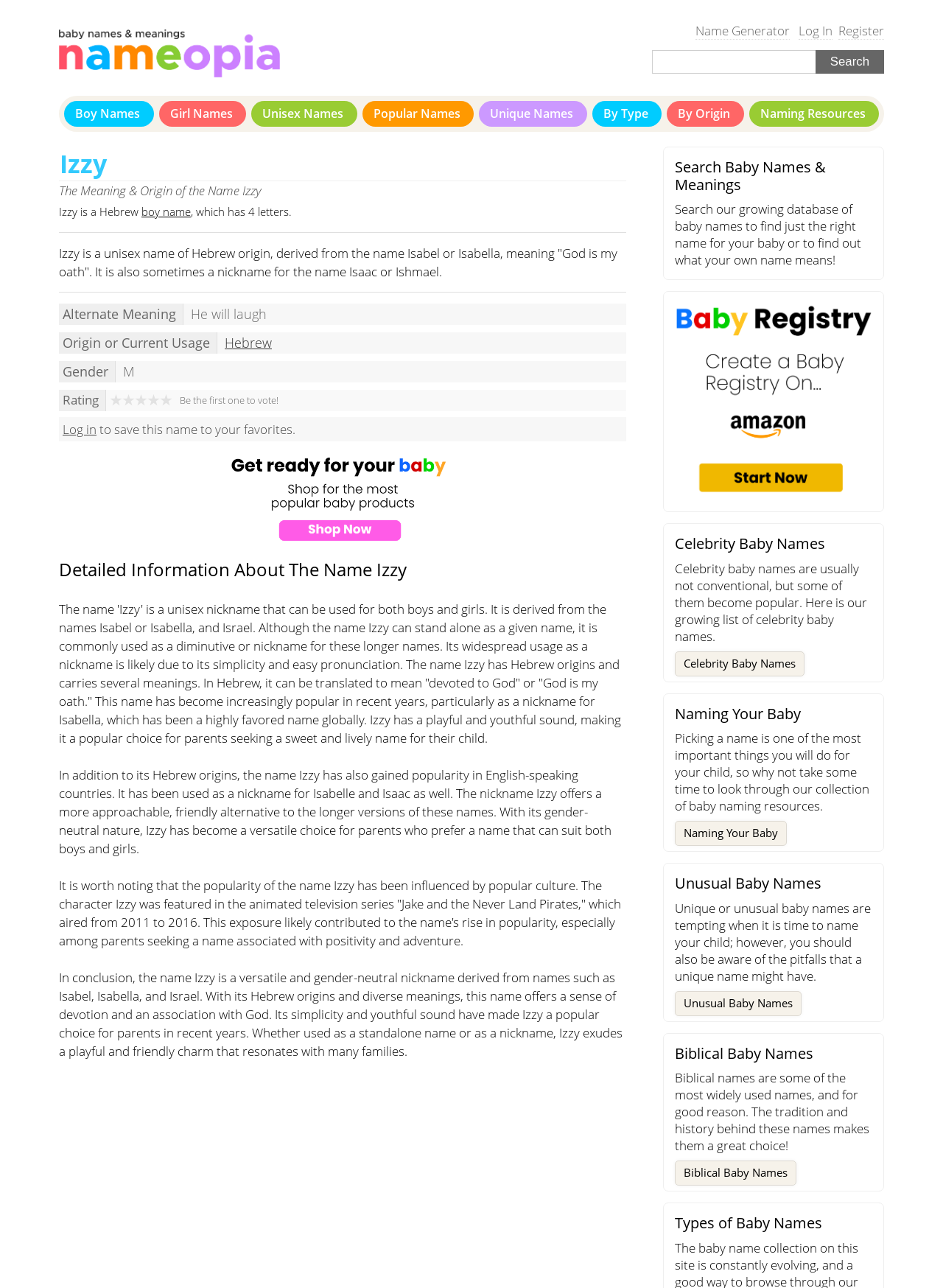Please specify the bounding box coordinates of the clickable region necessary for completing the following instruction: "Log in to your account". The coordinates must consist of four float numbers between 0 and 1, i.e., [left, top, right, bottom].

[0.847, 0.017, 0.883, 0.031]